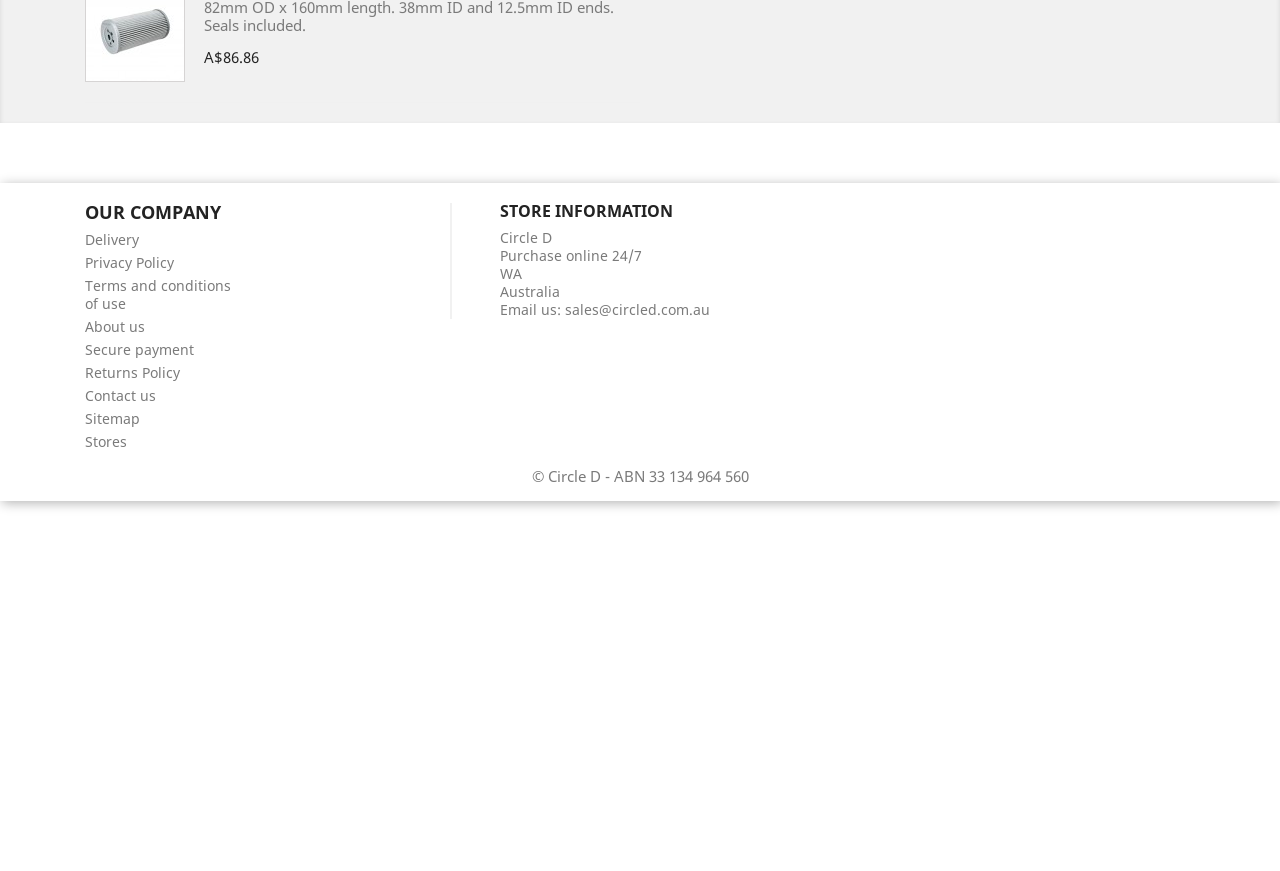Determine the bounding box coordinates of the clickable element necessary to fulfill the instruction: "Contact the store". Provide the coordinates as four float numbers within the 0 to 1 range, i.e., [left, top, right, bottom].

[0.441, 0.344, 0.555, 0.366]